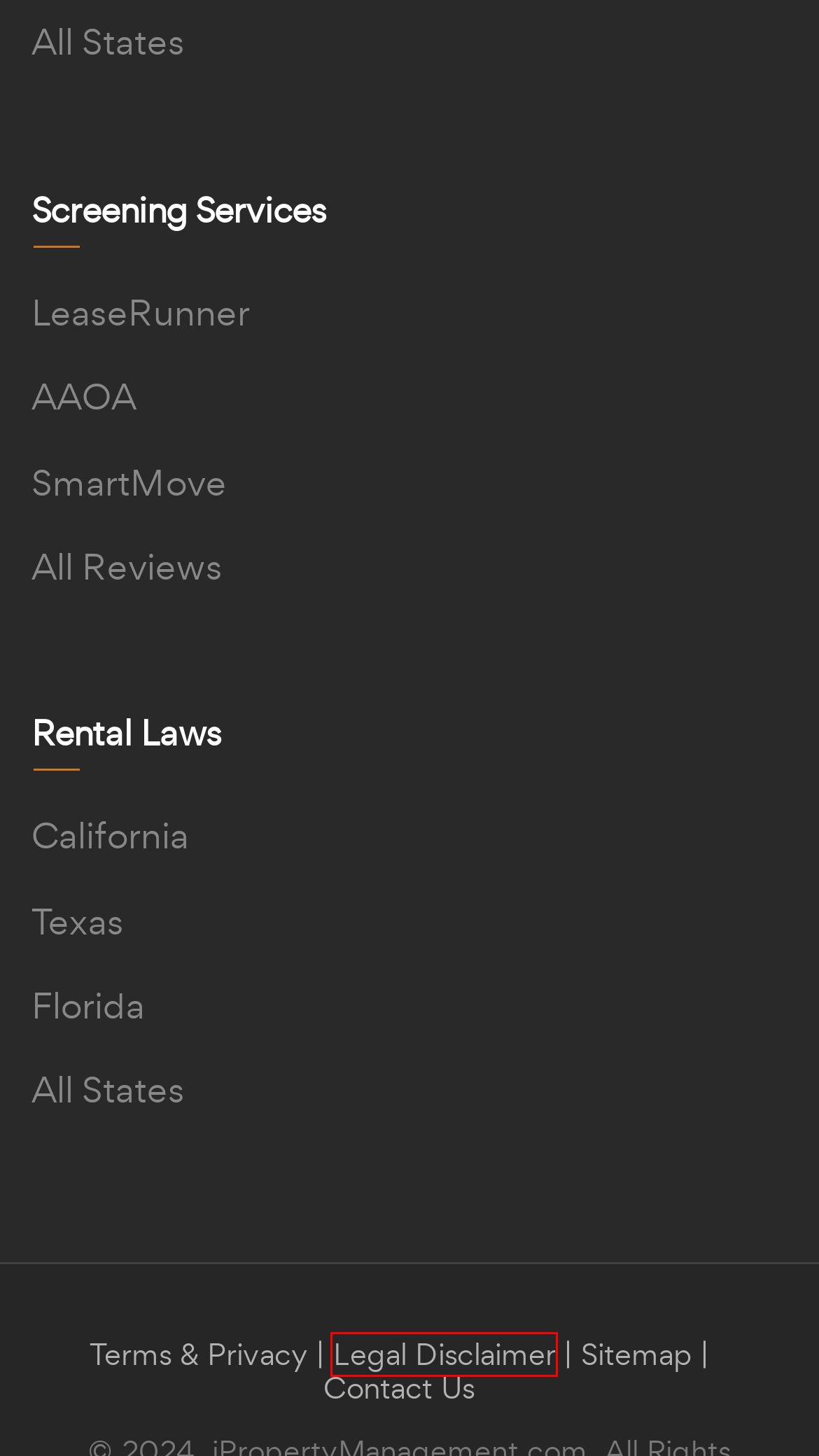Examine the webpage screenshot and identify the UI element enclosed in the red bounding box. Pick the webpage description that most accurately matches the new webpage after clicking the selected element. Here are the candidates:
A. Contact
B. Reviews of Products & Services for Landlords | iPropertyManagement
C. LeaseRunner Tenant Screening Review (2024): All Pros & Cons
D. Sitemap
E. Legal Disclaimer
F. TransUnion SmartMove Tenant Screening Review (2024)
G. Landlord Tenant Laws by State [2024]: Renter's Rights & FAQs
H. Texas Landlord Tenant Laws [2024 ]: Renter's Rights & FAQs

E